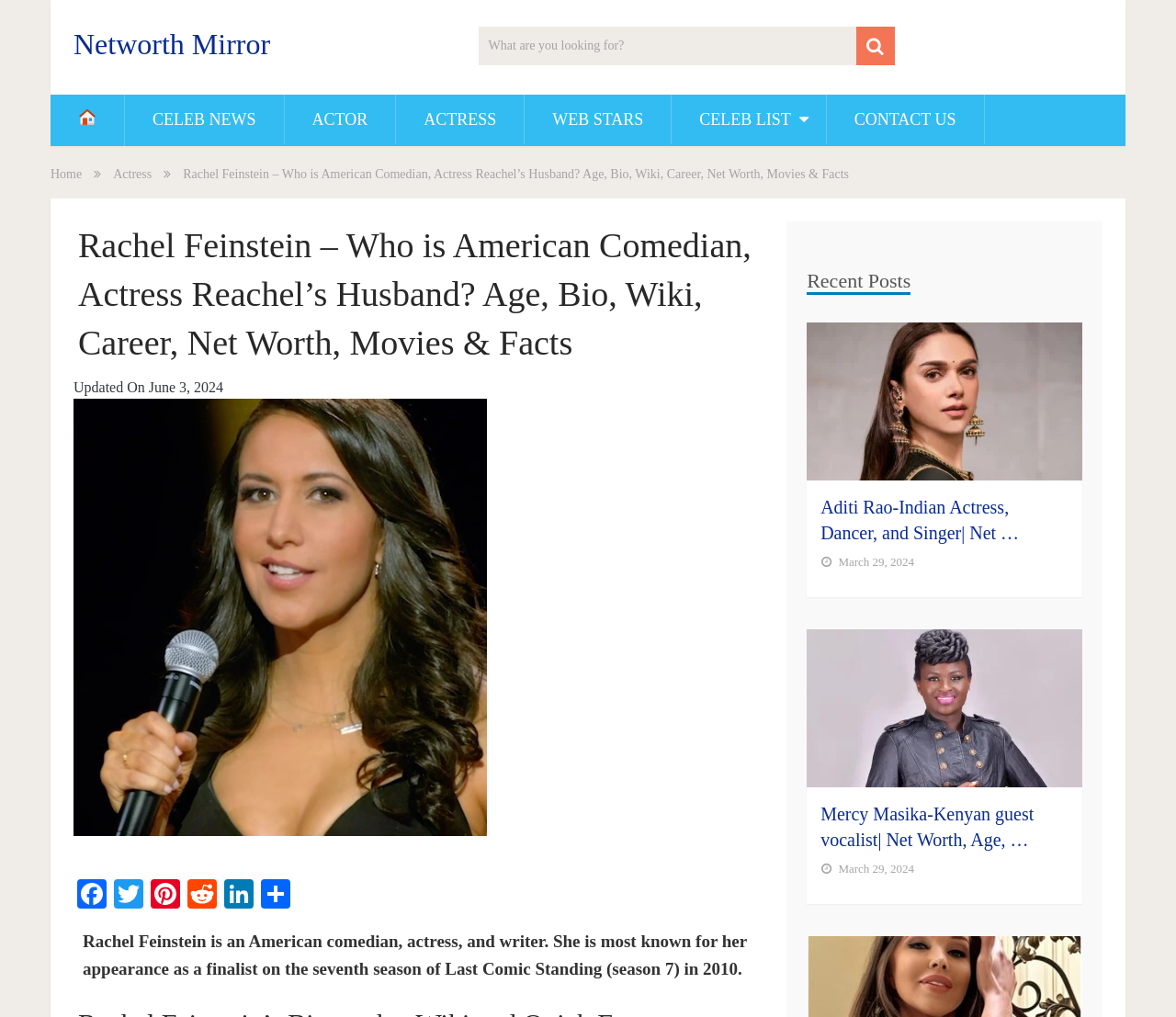Based on the element description: "Celeb List", identify the bounding box coordinates for this UI element. The coordinates must be four float numbers between 0 and 1, listed as [left, top, right, bottom].

[0.571, 0.093, 0.702, 0.142]